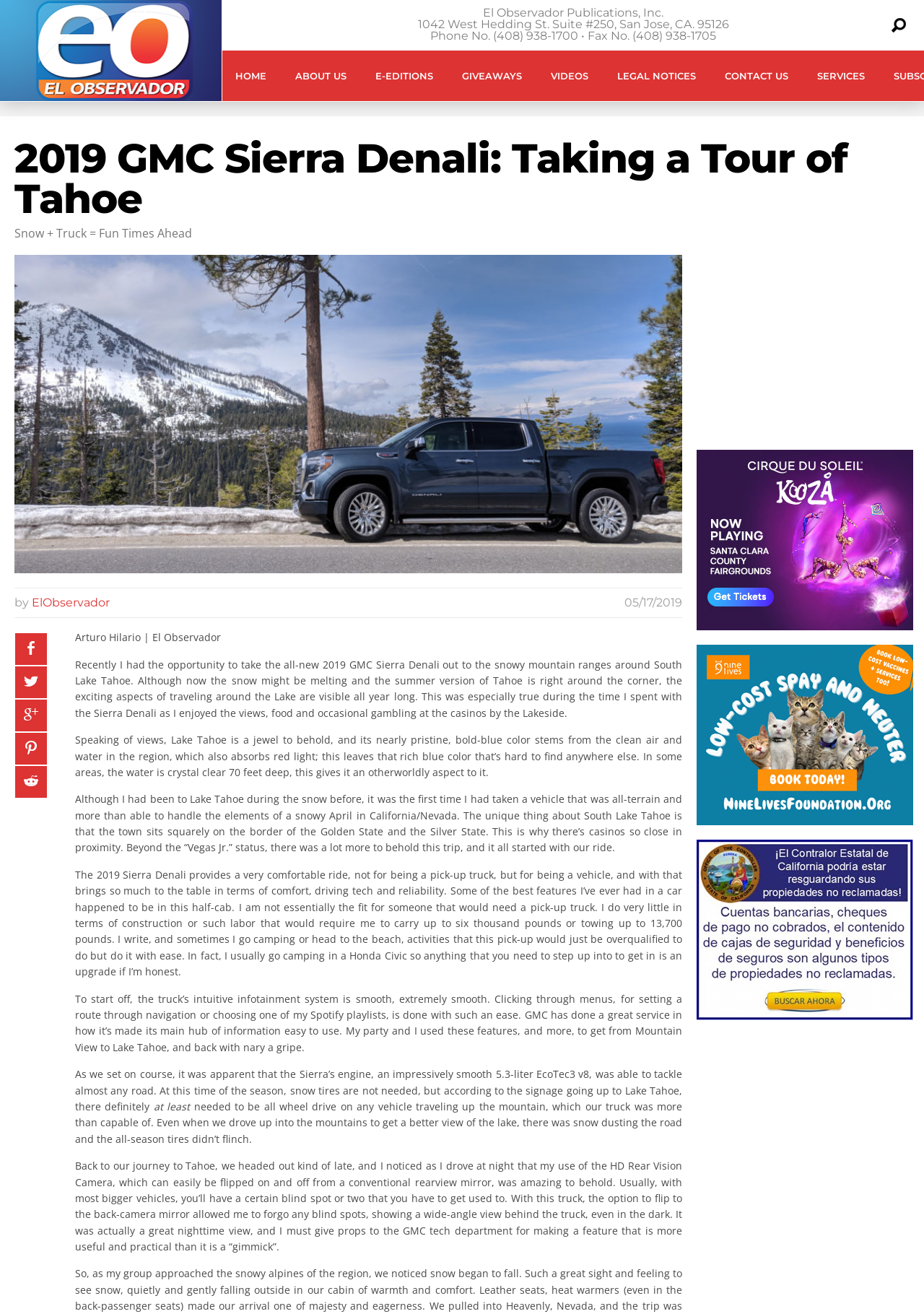Summarize the webpage with intricate details.

The webpage is an article about the author's experience with the 2019 GMC Sierra Denali in Lake Tahoe. At the top of the page, there is an image of the El Observador logo, followed by a textbox and a series of links to different sections of the website, including HOME, ABOUT US, and CONTACT US.

Below the links, there is a heading that reads "2019 GMC Sierra Denali: Taking a Tour of Tahoe" and a subheading that says "Snow + Truck = Fun Times Ahead". The author's name, Arturo Hilario, is displayed along with the publication's name, El Observador.

The main content of the article is divided into several paragraphs, each describing the author's experience with the truck in Lake Tahoe. The text is accompanied by no images, but there are several links to other articles or sections of the website scattered throughout the text.

The article begins with the author describing their trip to Lake Tahoe and their experience with the truck's features, such as its comfortable ride and intuitive infotainment system. The author also mentions the truck's engine and its ability to handle different road conditions.

As the article progresses, the author describes their journey to Lake Tahoe, including their use of the truck's HD Rear Vision Camera at night. The article concludes with the author praising the truck's features and their overall experience with the vehicle.

Throughout the article, there are several links to other articles or sections of the website, including links to related articles and a link to the publication's contact page.